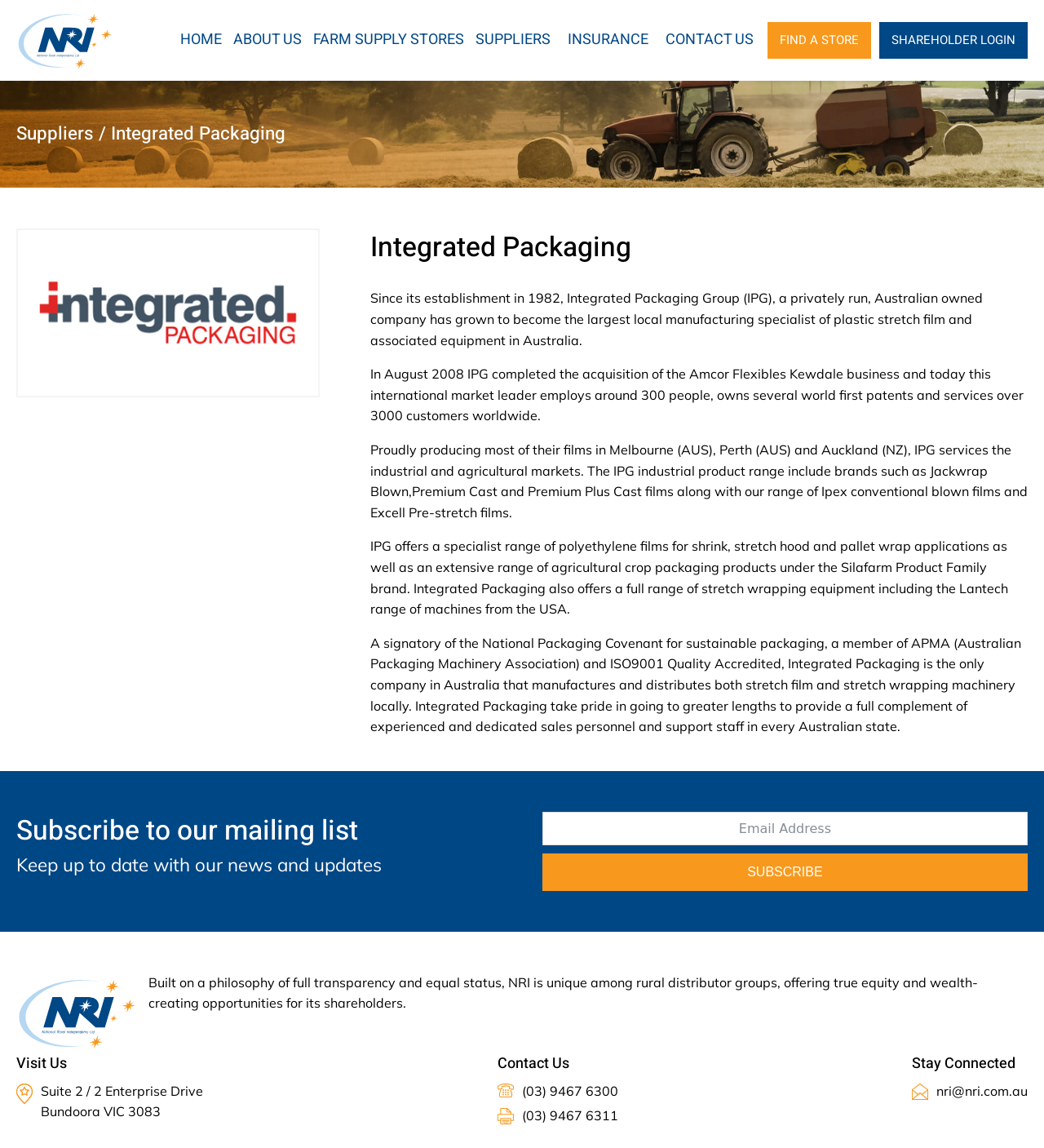How many links are there in the main navigation menu?
Please provide a single word or phrase based on the screenshot.

7